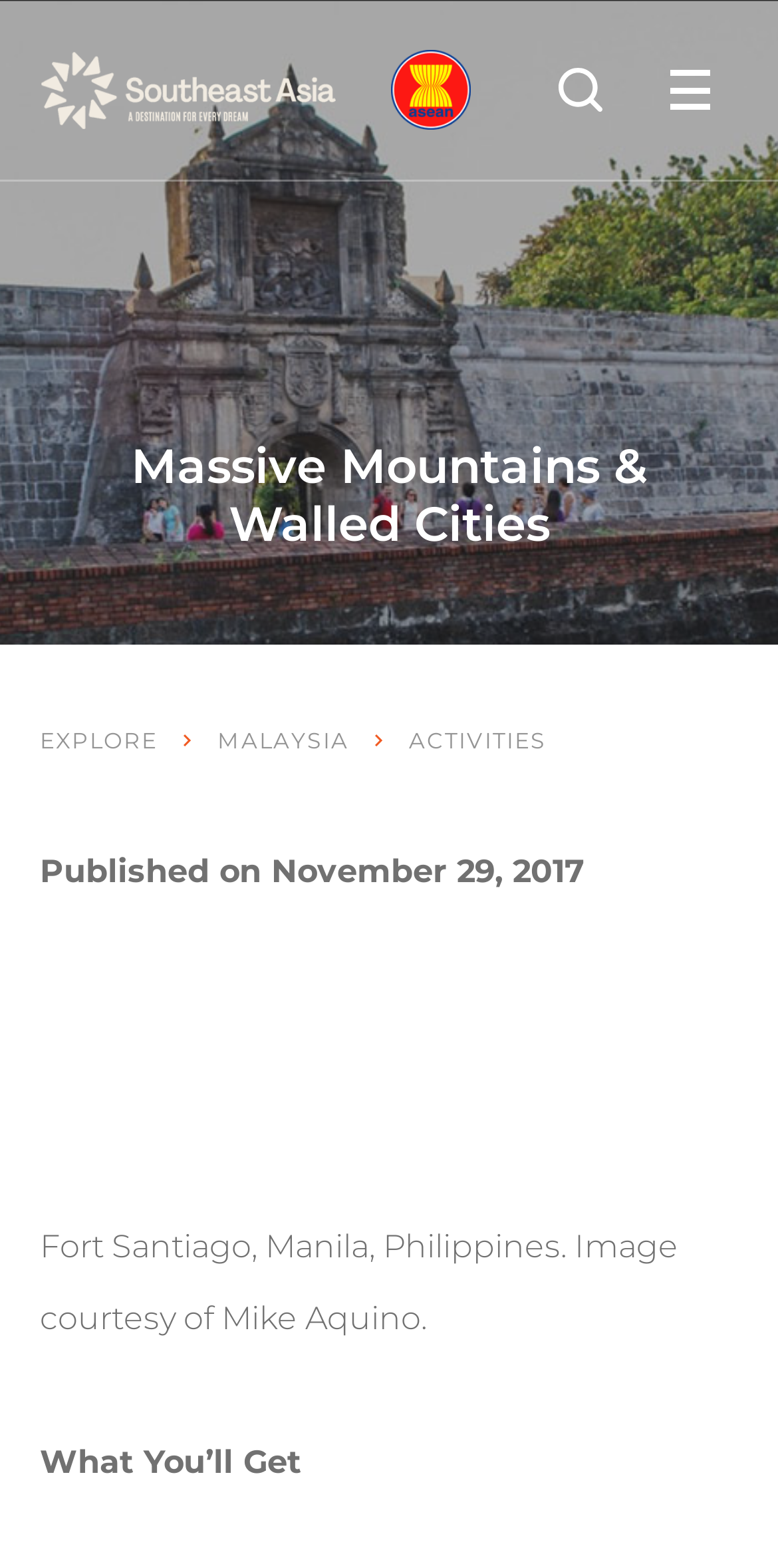Answer the following query concisely with a single word or phrase:
How many links are there in the top navigation bar?

3